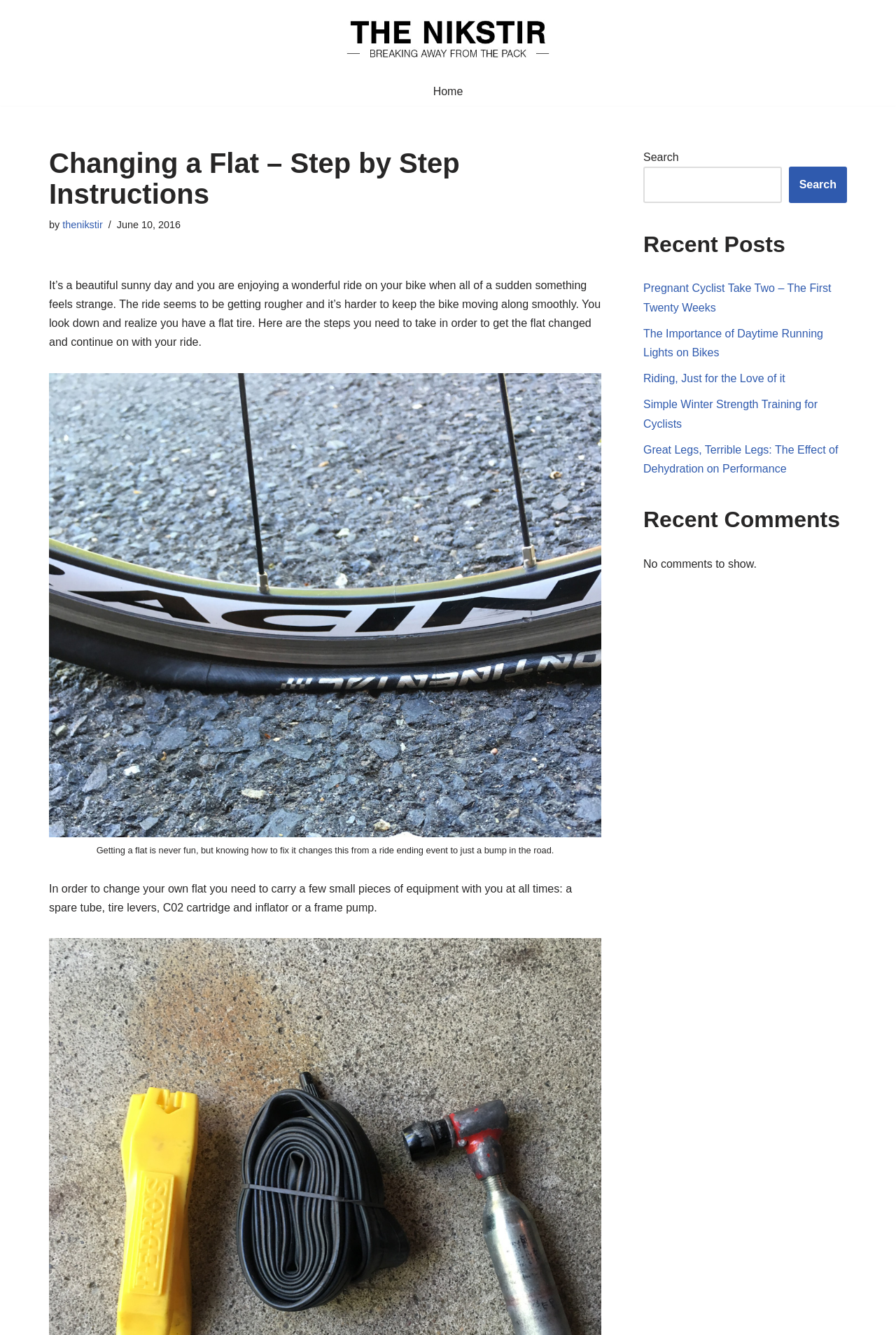Identify the coordinates of the bounding box for the element that must be clicked to accomplish the instruction: "Click on the 'Home' link".

[0.483, 0.062, 0.517, 0.075]